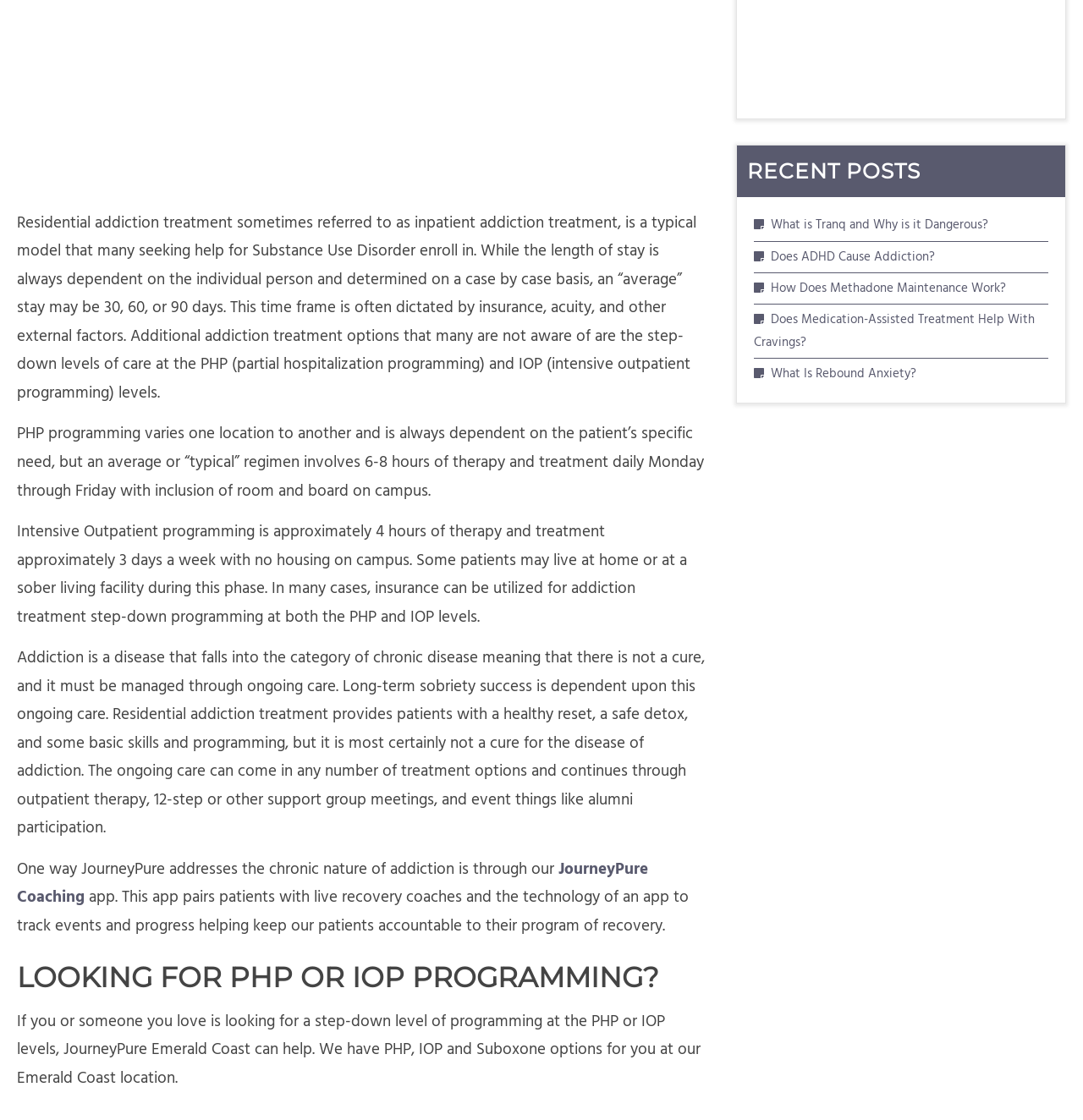Identify the bounding box coordinates for the UI element described as: "Does ADHD Cause Addiction?". The coordinates should be provided as four floats between 0 and 1: [left, top, right, bottom].

[0.712, 0.221, 0.863, 0.237]